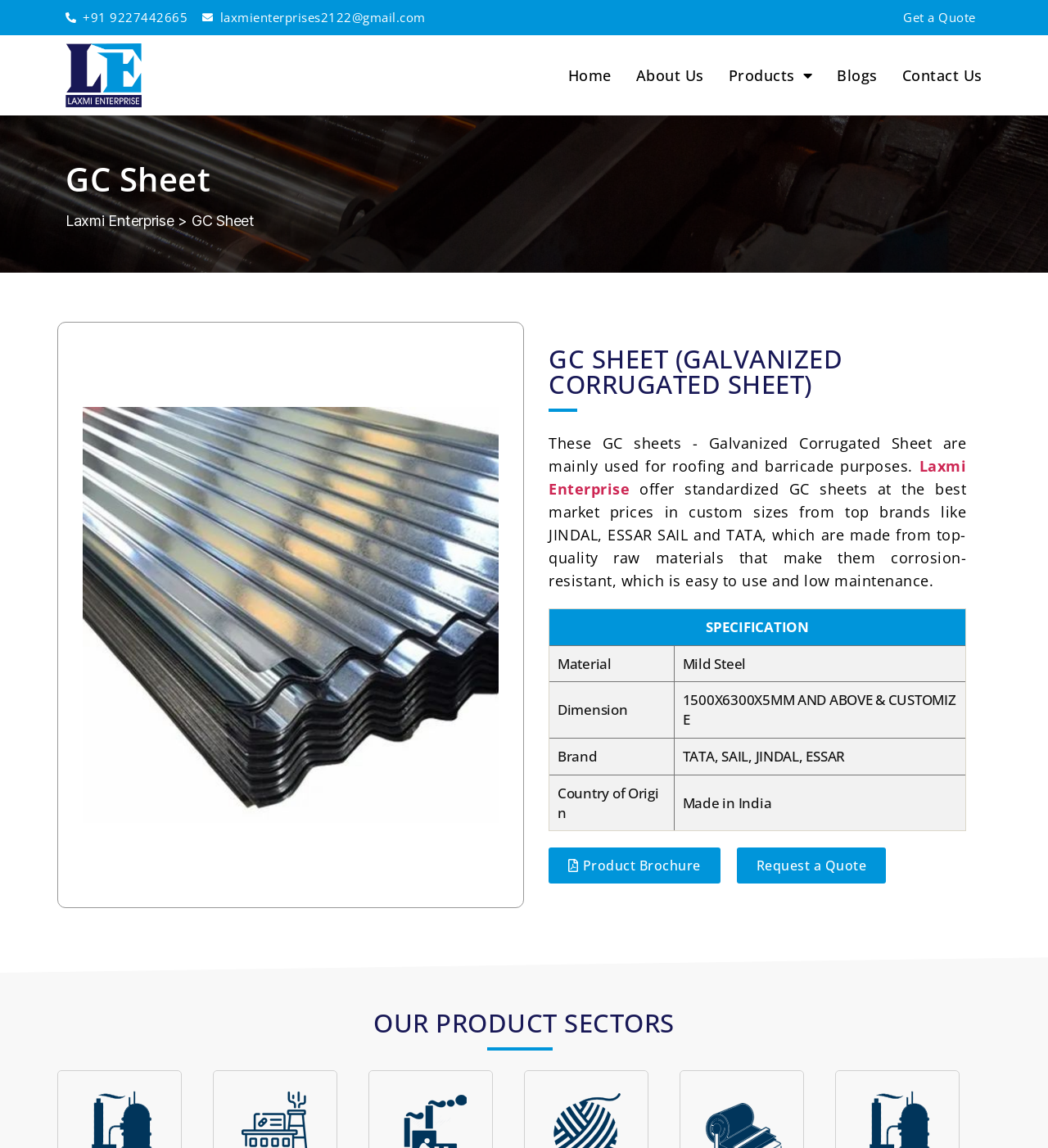Find the bounding box coordinates of the clickable region needed to perform the following instruction: "Visit the AOP website". The coordinates should be provided as four float numbers between 0 and 1, i.e., [left, top, right, bottom].

None